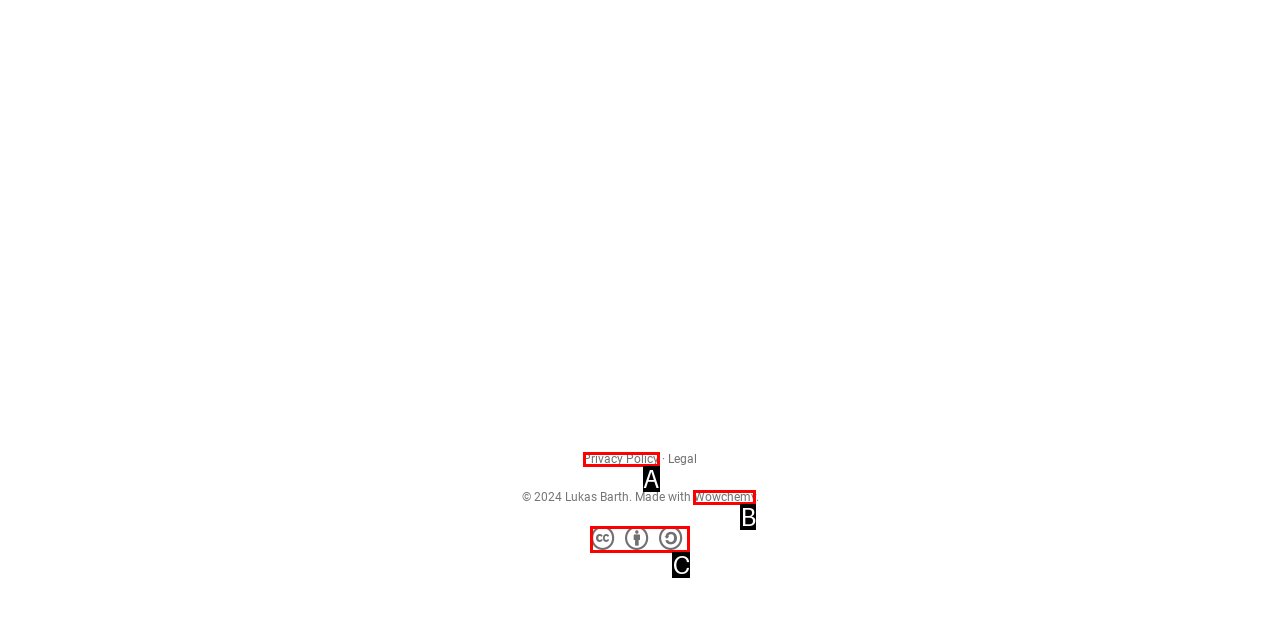Choose the option that matches the following description: Wowchemy
Reply with the letter of the selected option directly.

B